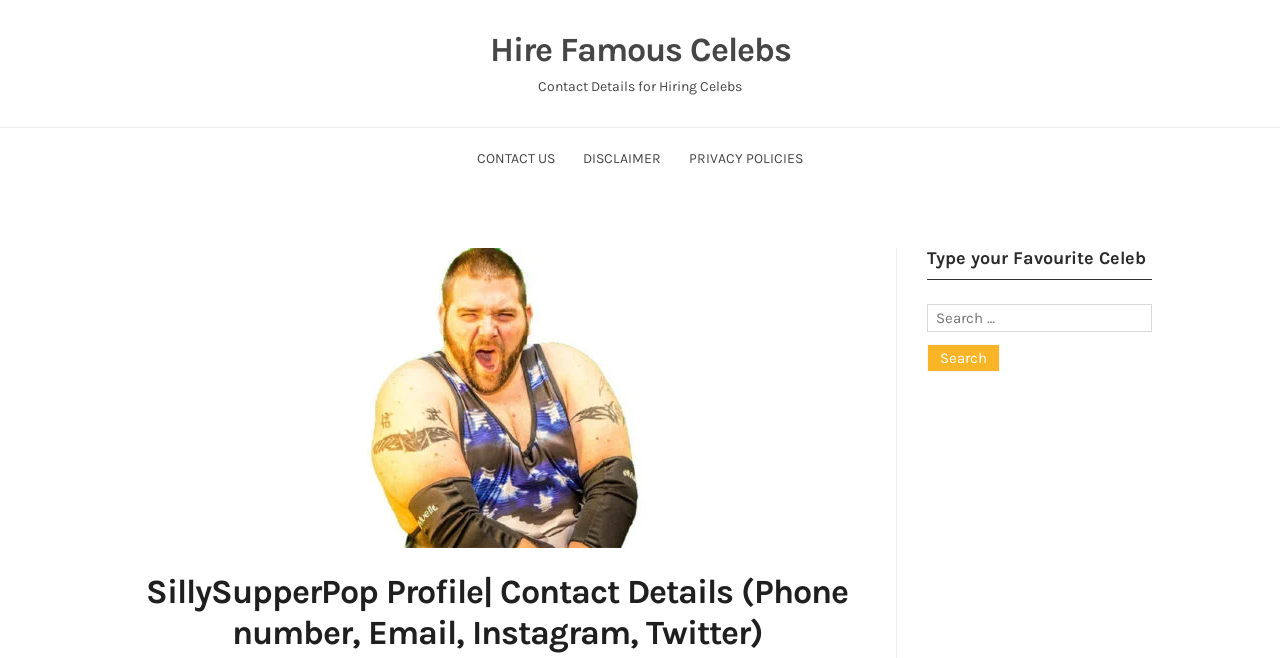Provide an in-depth description of the elements and layout of the webpage.

The webpage is about SillySupperPop, a famous YouTube personality whose real name is Dave Hitchens. At the top of the page, there is a link to "Hire Famous Celebs" and a static text "Contact Details for Hiring Celebs". Below this, there is a navigation menu with three links: "CONTACT US", "DISCLAIMER", and "PRIVACY POLICIES".

The main content of the page is divided into two sections. On the left side, there is a header section with a heading that displays the title "SillySupperPop Profile| Contact Details (Phone number, Email, Instagram, Twitter)". On the right side, there is a search section with a heading "Type your Favourite Celeb" and a search box with a label "Search for:". Below the search box, there is a "Search" button.

Overall, the webpage appears to be a profile page for SillySupperPop, providing contact details and a search function to find other celebrities.